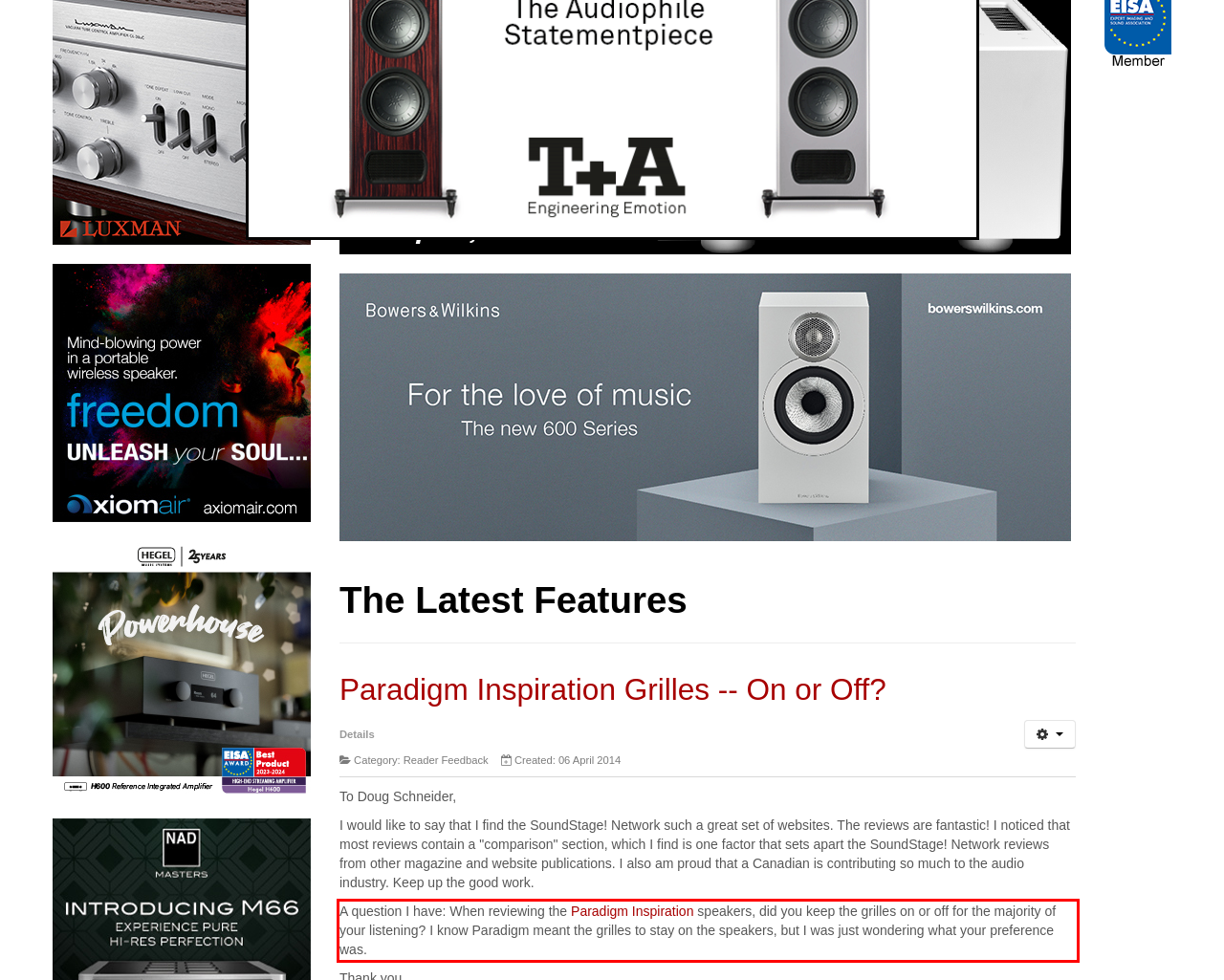Please perform OCR on the text within the red rectangle in the webpage screenshot and return the text content.

A question I have: When reviewing the Paradigm Inspiration speakers, did you keep the grilles on or off for the majority of your listening? I know Paradigm meant the grilles to stay on the speakers, but I was just wondering what your preference was.